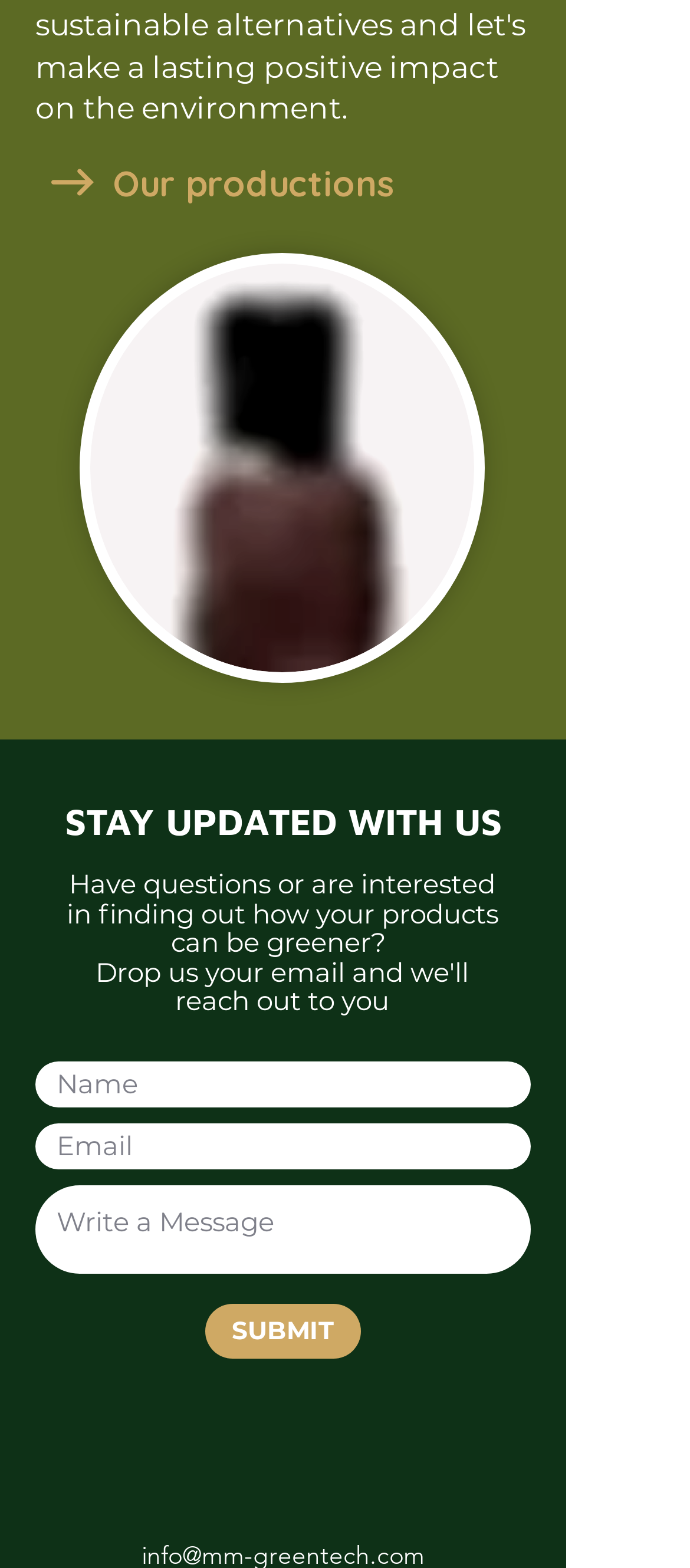What is the company's contact form for?
Refer to the image and give a detailed answer to the query.

The company's contact form is for staying updated with their latest news and products, as indicated by the text 'STAY UPDATED WITH US' above the form.